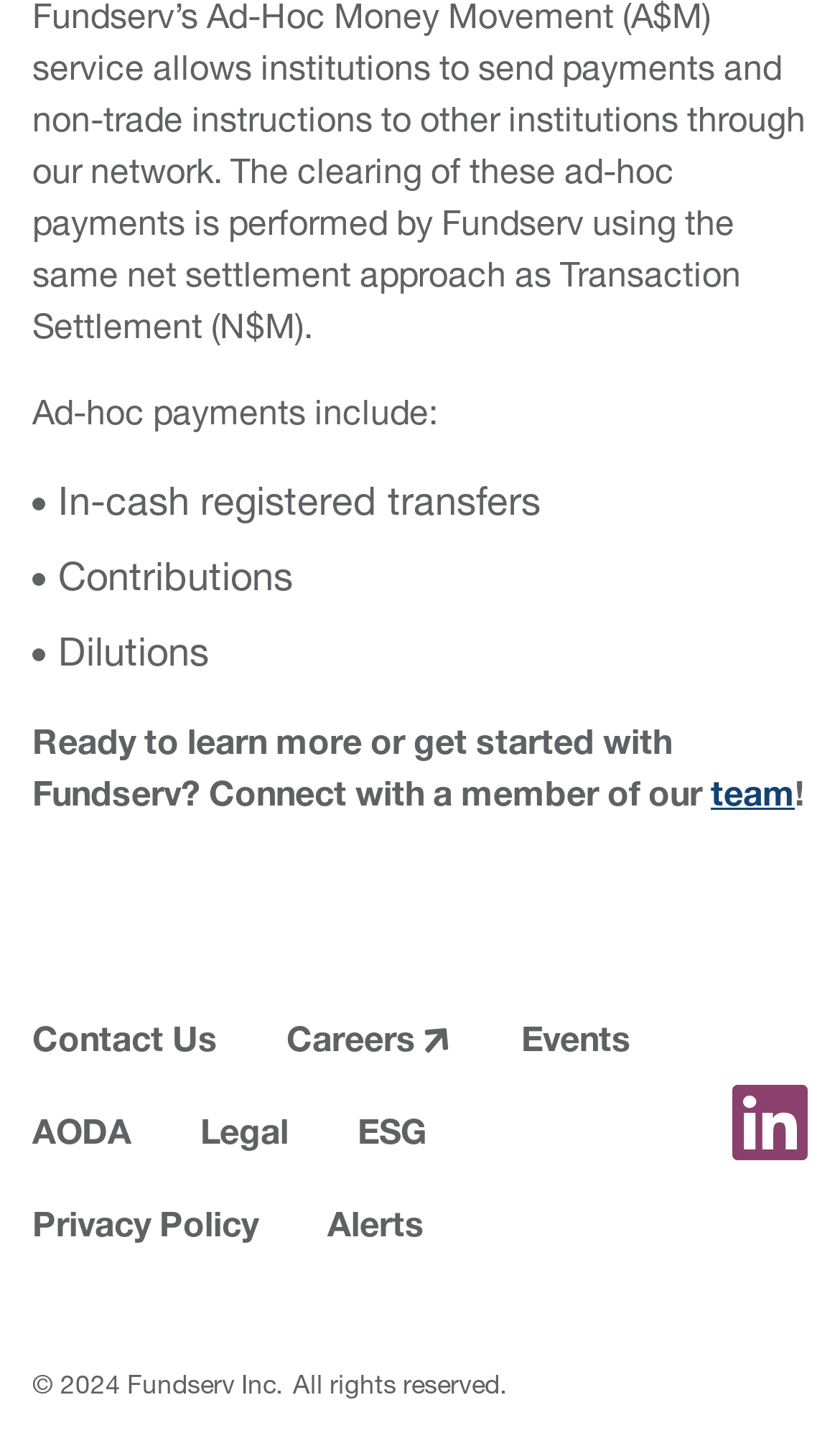Please provide the bounding box coordinates for the element that needs to be clicked to perform the following instruction: "Go to Events". The coordinates should be given as four float numbers between 0 and 1, i.e., [left, top, right, bottom].

[0.621, 0.699, 0.751, 0.727]